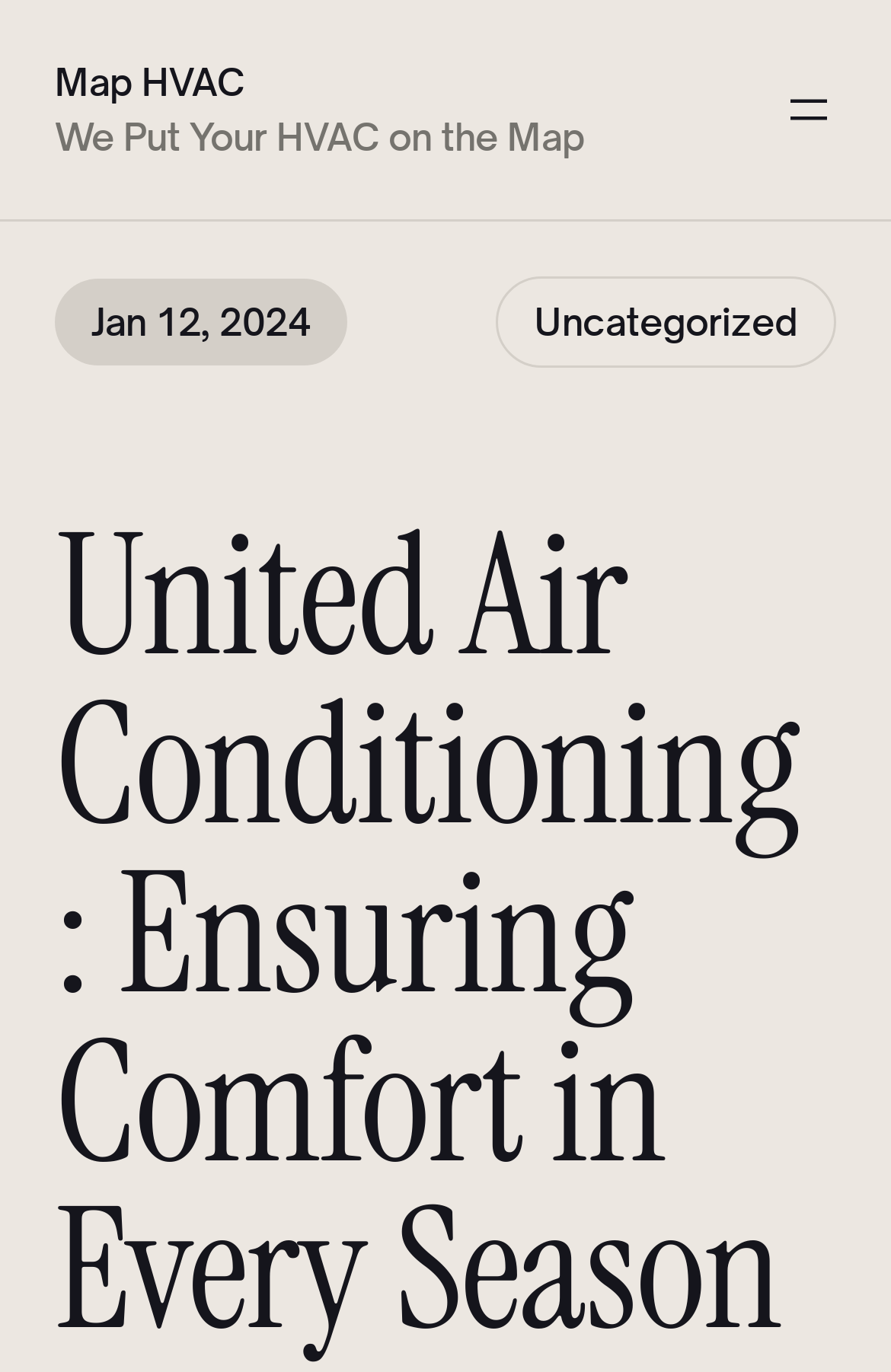What is the main topic of the webpage?
Answer the question with as much detail as you can, using the image as a reference.

I found multiple references to 'HVAC' on the webpage, including a heading element with the text 'Map HVAC' and a link element with the same text. This suggests that the main topic of the webpage is related to HVAC systems.